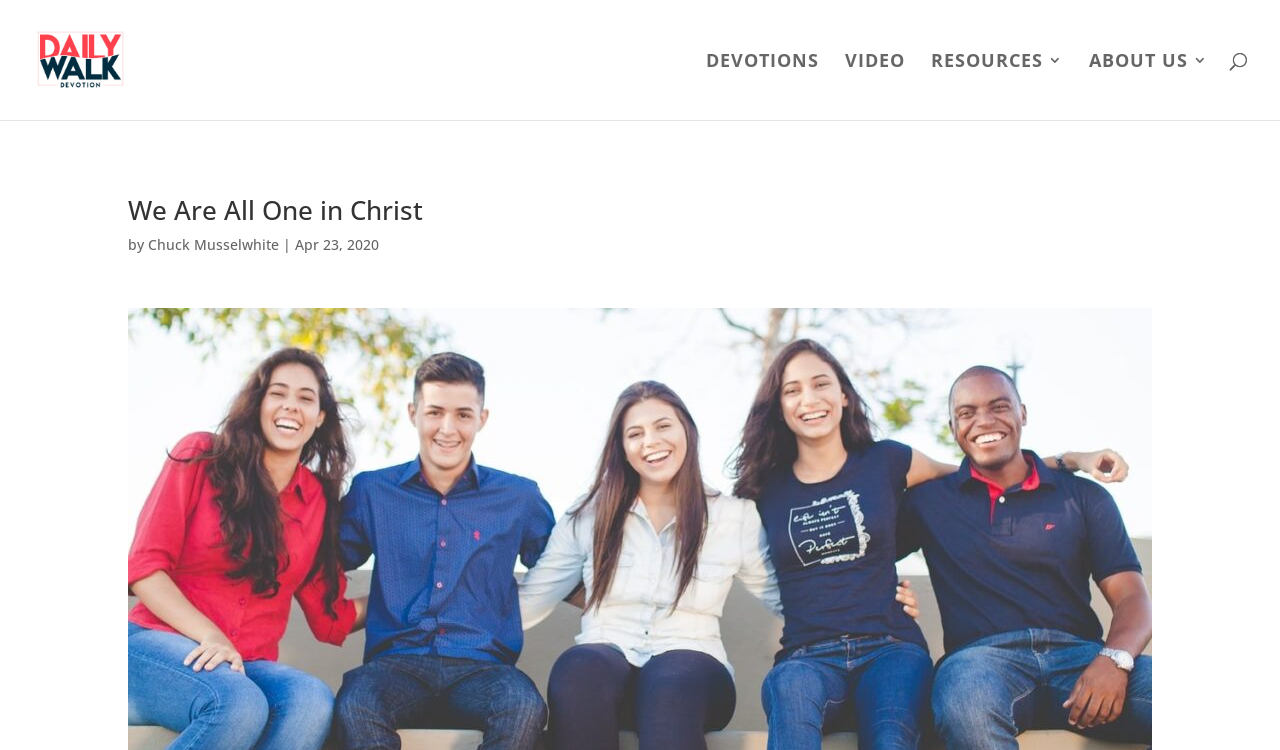From the image, can you give a detailed response to the question below:
What are the main categories on the webpage?

I inferred this answer by examining the link elements 'DEVOTIONS', 'VIDEO', 'RESOURCES 3', and 'ABOUT US 3' which are located at the top of the webpage, suggesting that they are the main categories or sections of the webpage.